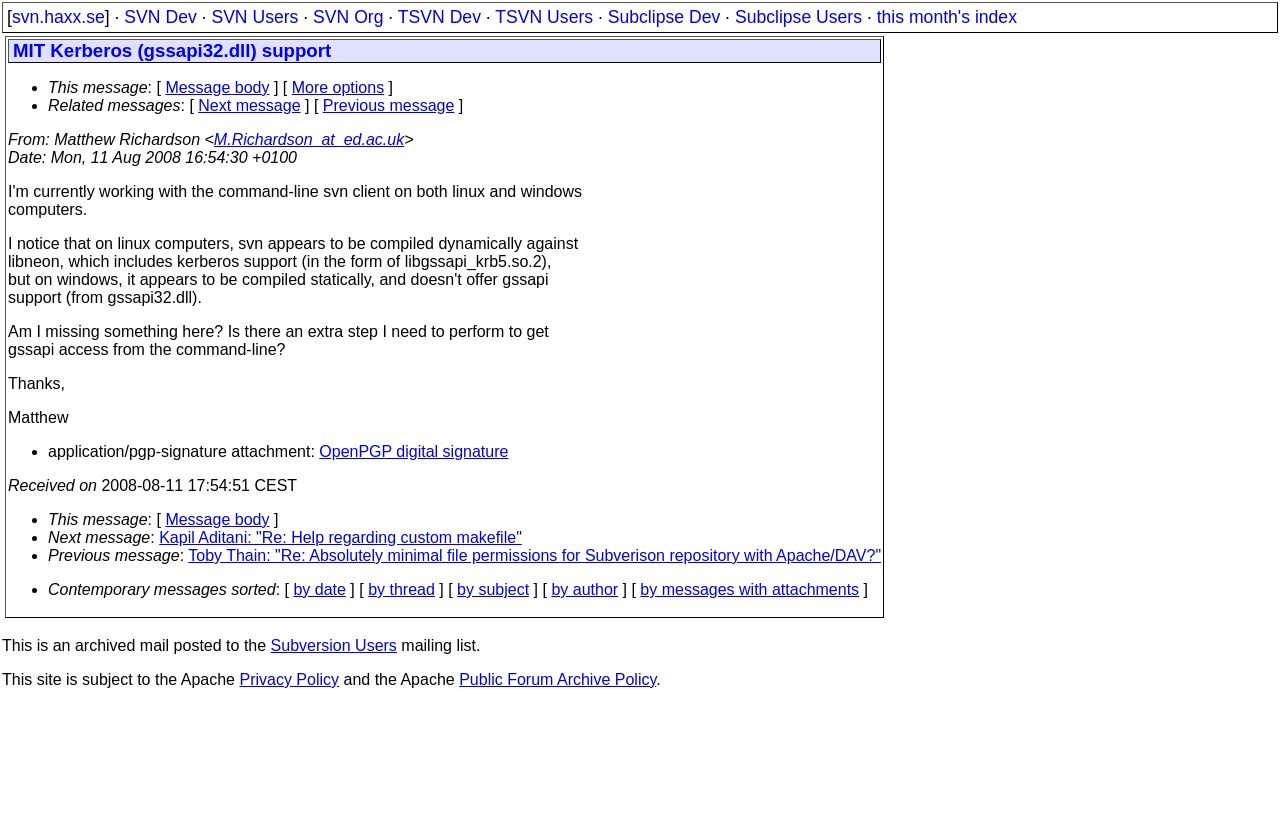Identify the main heading from the webpage and provide its text content.

MIT Kerberos (gssapi32.dll) support